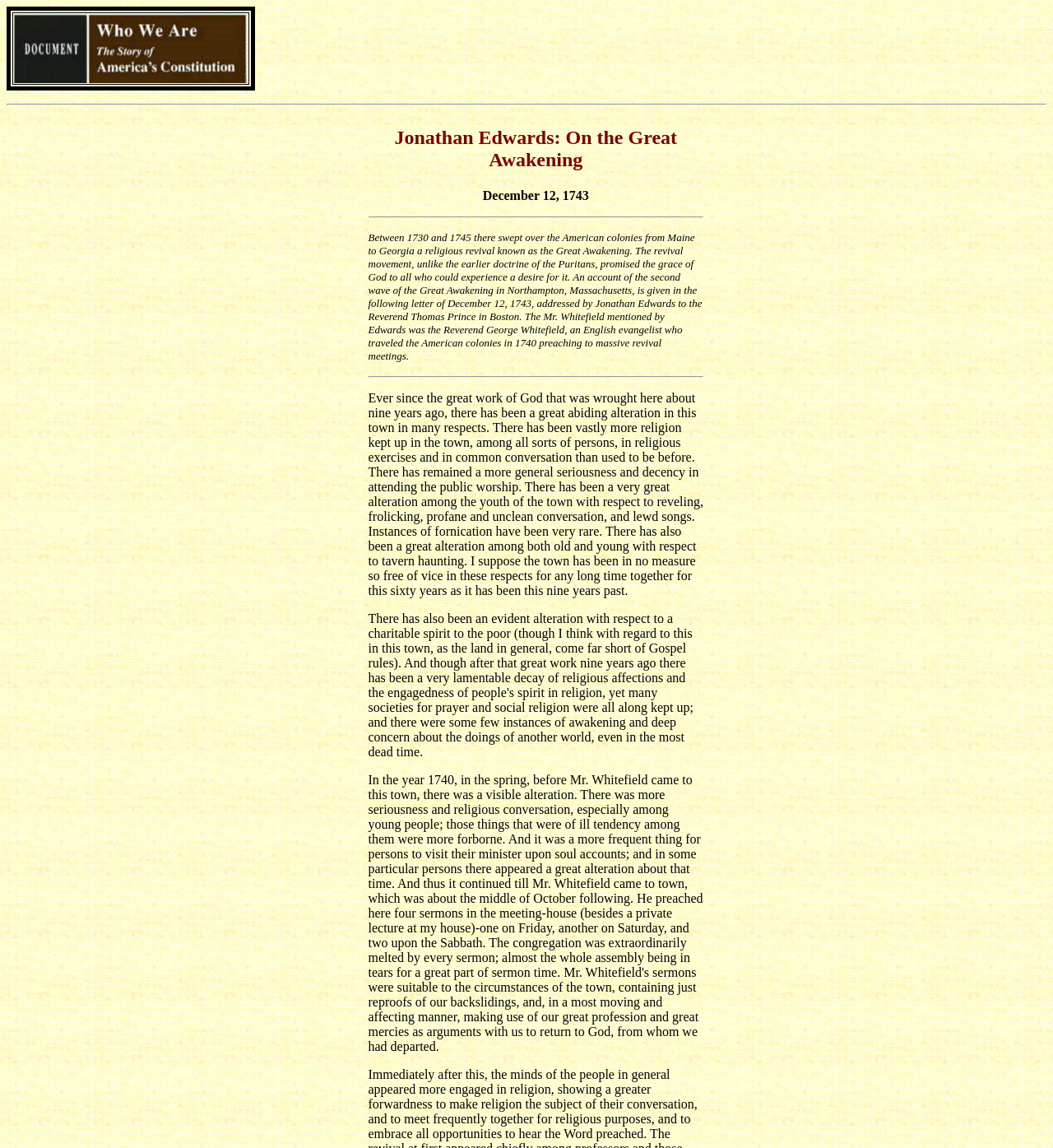How long has the town been free of vice?
Provide an in-depth and detailed answer to the question.

According to the passage, the town has been free of vice for nine years, which is a significant period of time, suggesting that the impact of the Great Awakening has been lasting.